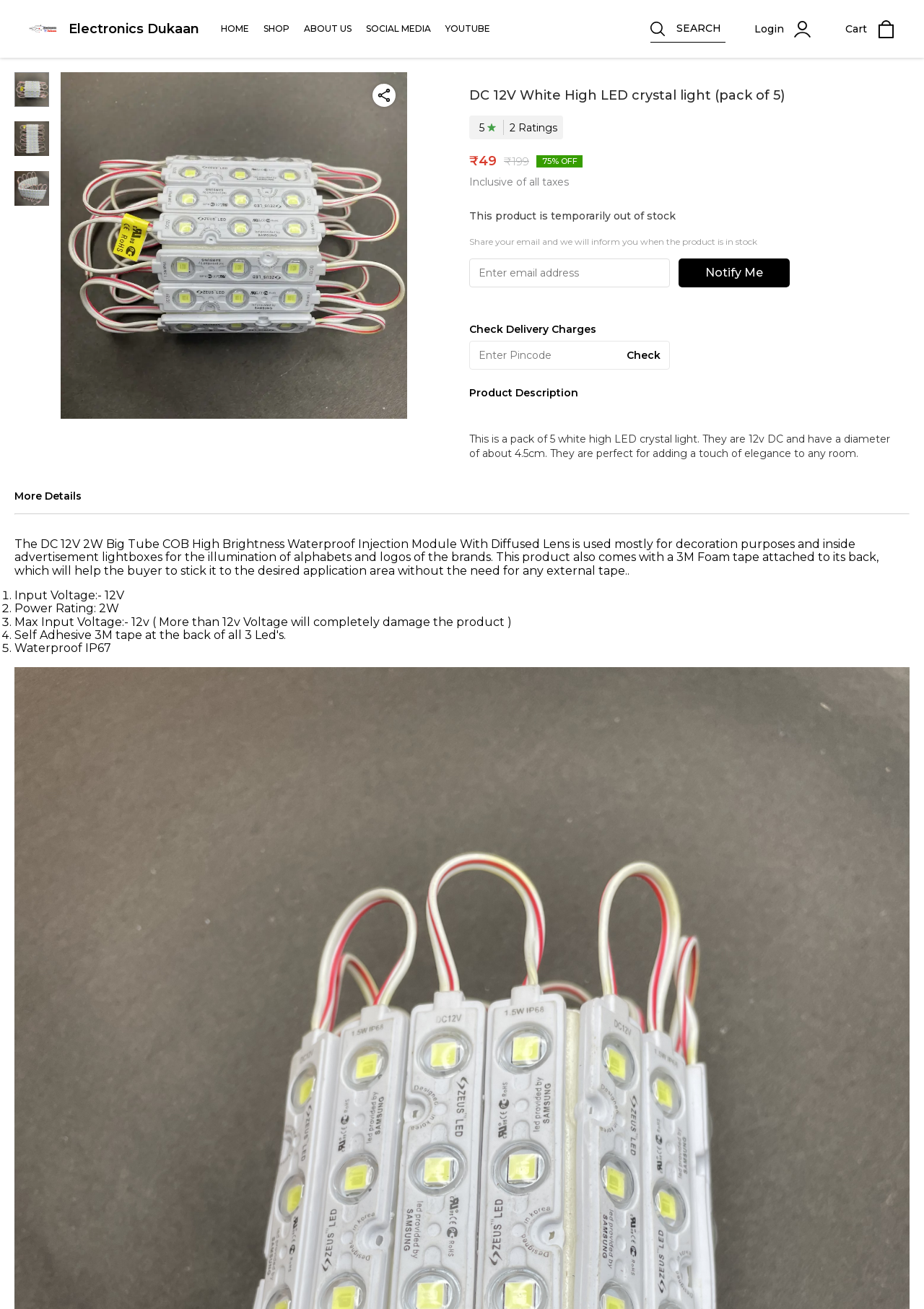Determine the bounding box of the UI element mentioned here: "Notify Me". The coordinates must be in the format [left, top, right, bottom] with values ranging from 0 to 1.

[0.734, 0.197, 0.855, 0.22]